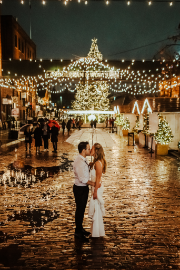What is the purpose of the image?
Based on the visual details in the image, please answer the question thoroughly.

The caption concludes that the image 'beautifully encapsulates the essence of love, joy, and the festive spirit, making it a perfect representation of a winter wedding or engagement shoot', implying that the purpose of the image is to capture a romantic winter moment for a wedding or engagement.